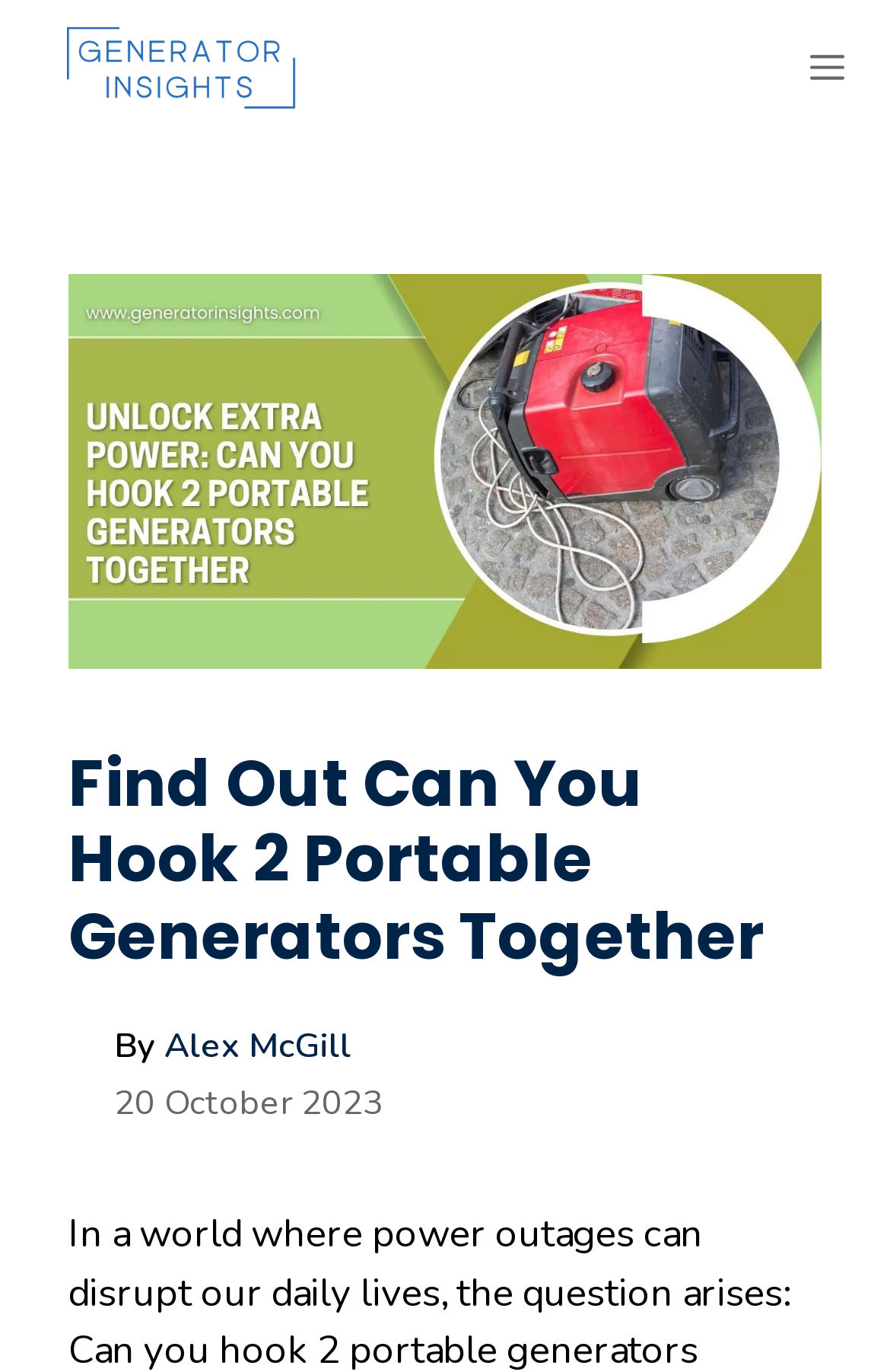What is the name of the website?
Make sure to answer the question with a detailed and comprehensive explanation.

The name of the website can be found in the top-left corner of the webpage, where the link 'Generator Insights' is written, indicating that it is the name of the website.